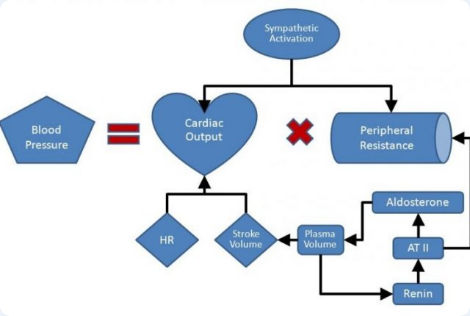What system regulates blood volume and resistance?
Based on the visual, give a brief answer using one word or a short phrase.

Renin-angiotensin-aldosterone system (RAAS)